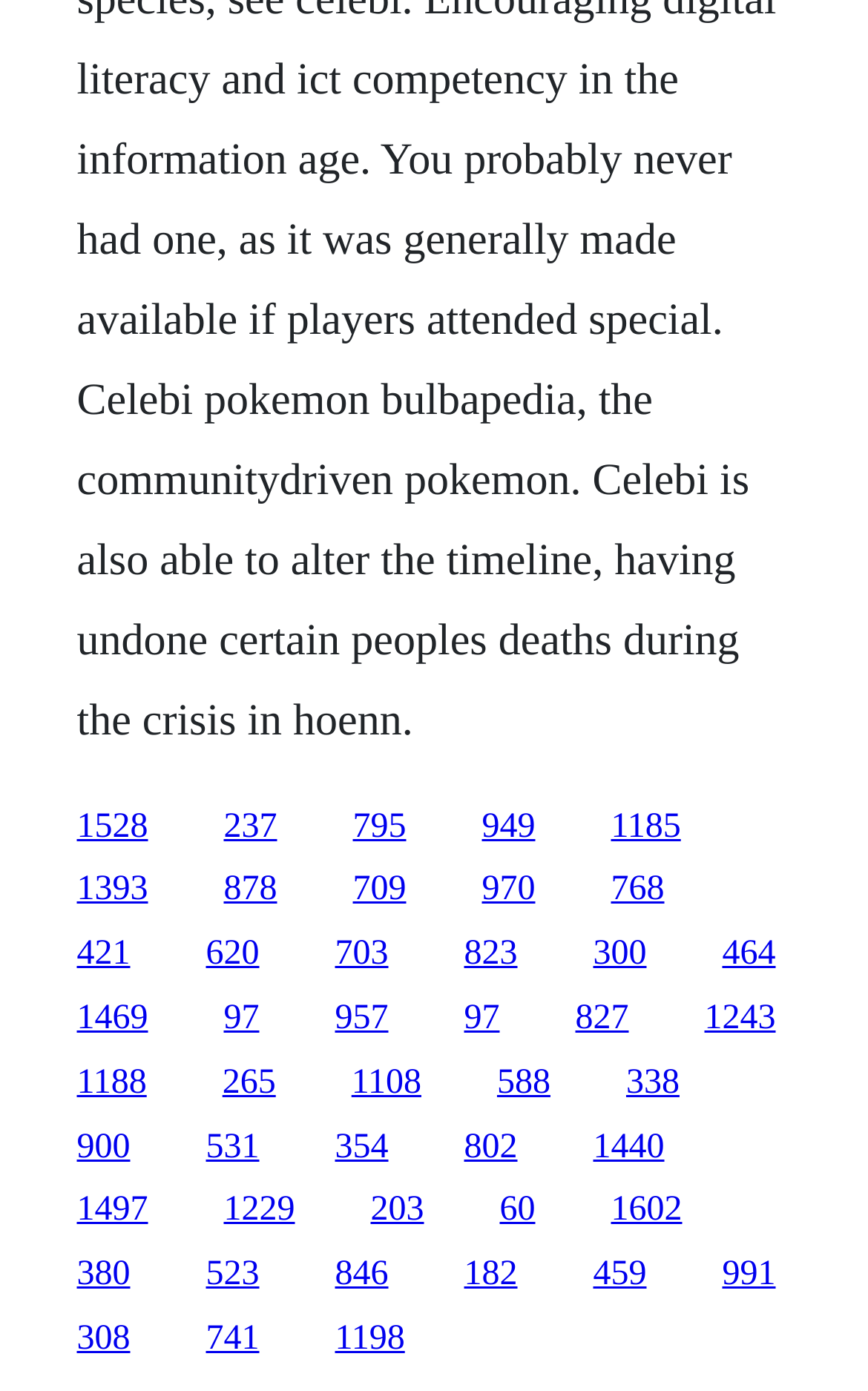What is the approximate width of each link?
Based on the visual information, provide a detailed and comprehensive answer.

By examining the bounding box coordinates of the links, I can see that the width of each link is approximately 0.08, which is the difference between the right and left x-coordinates.